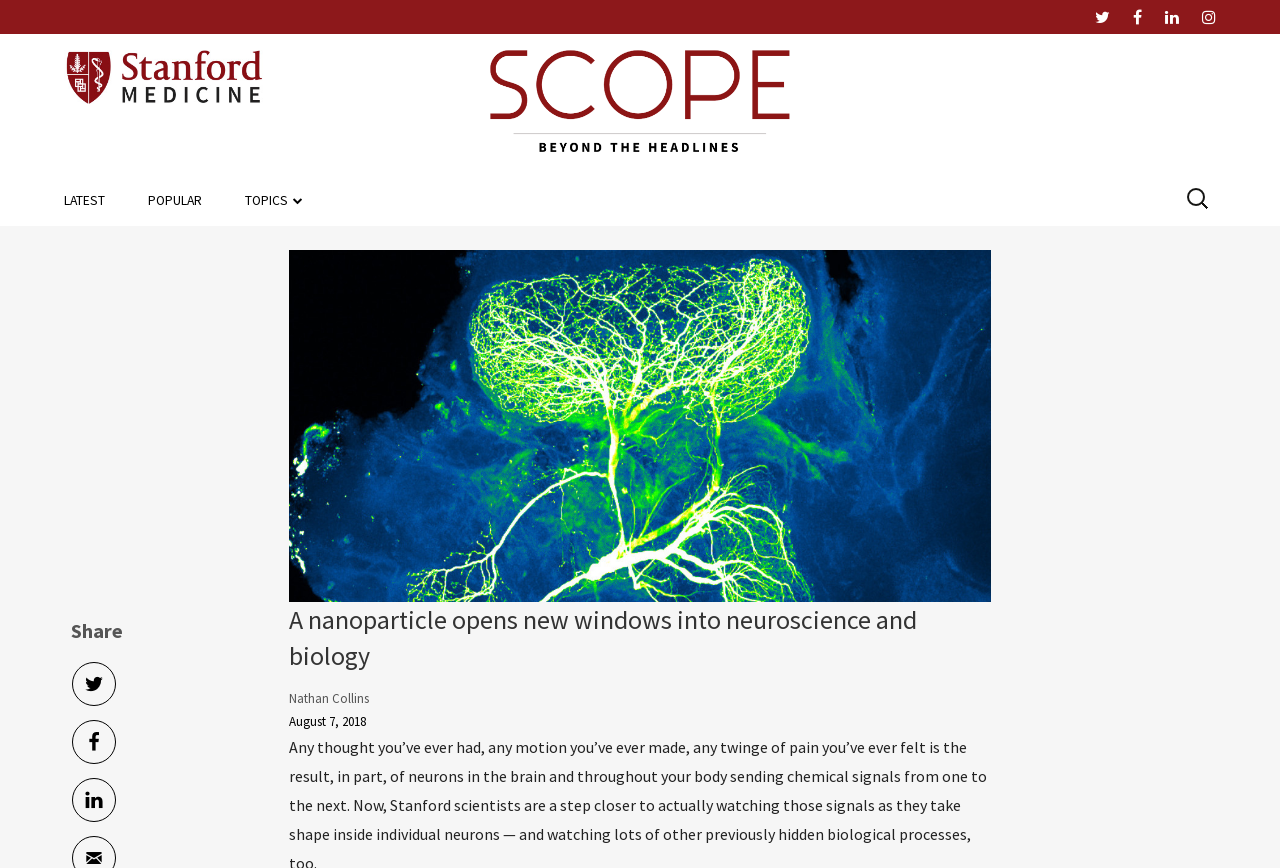Locate the bounding box coordinates of the clickable element to fulfill the following instruction: "Visit the Stanford Medicine website". Provide the coordinates as four float numbers between 0 and 1 in the format [left, top, right, bottom].

[0.05, 0.075, 0.206, 0.098]